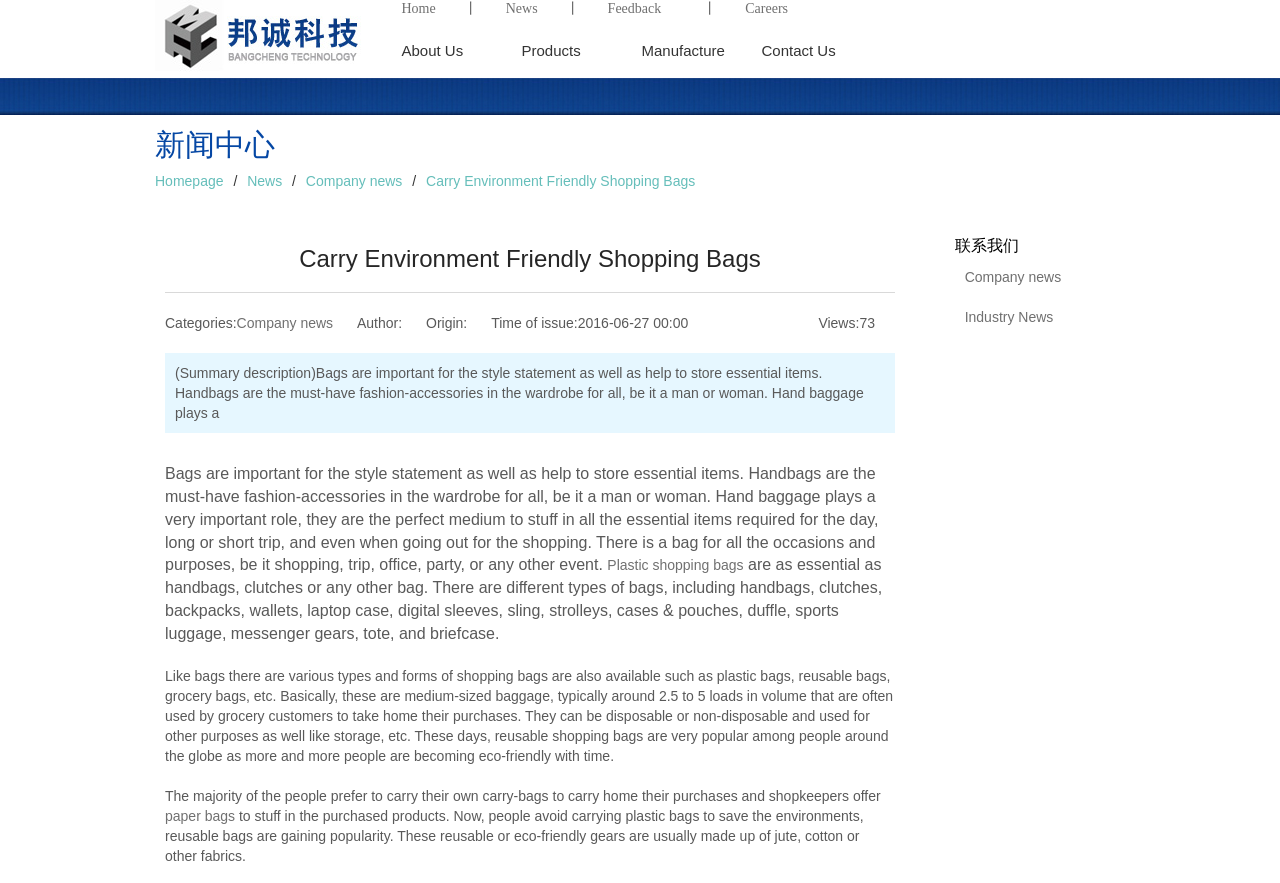Using the provided element description "Manufacture", determine the bounding box coordinates of the UI element.

[0.501, 0.048, 0.566, 0.067]